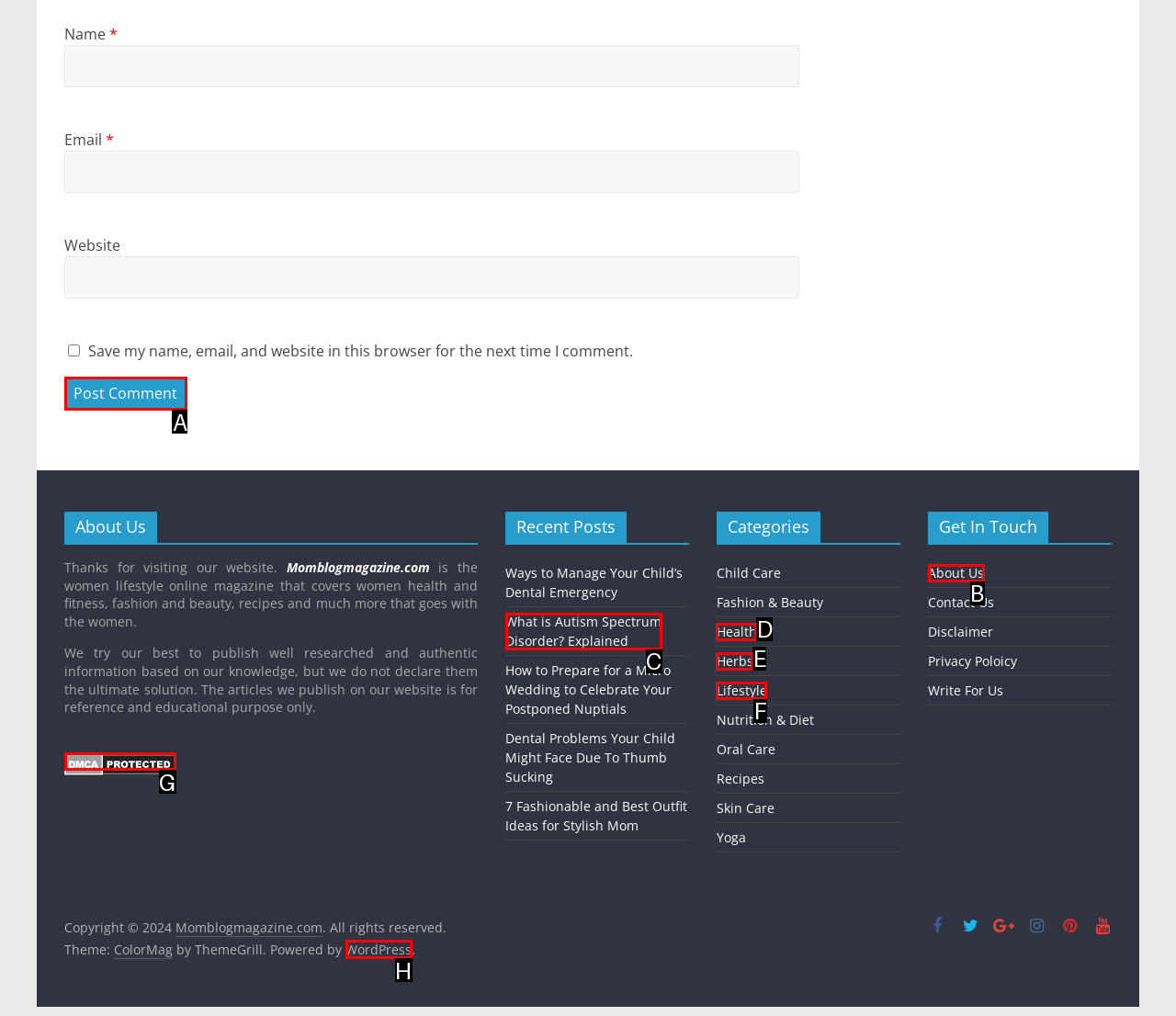Pick the right letter to click to achieve the task: Click the Post Comment button
Answer with the letter of the correct option directly.

A